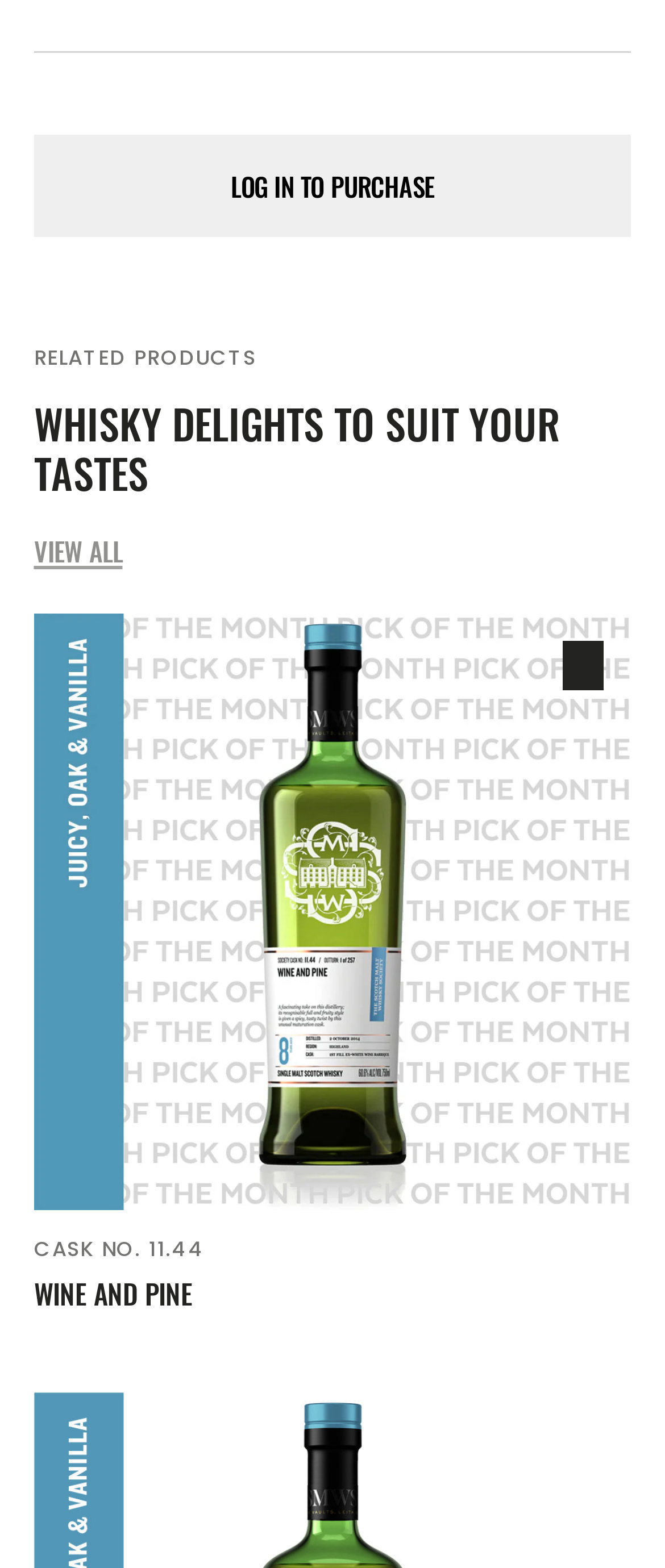What is the name of the whisky product?
Use the image to answer the question with a single word or phrase.

WINE AND PINE